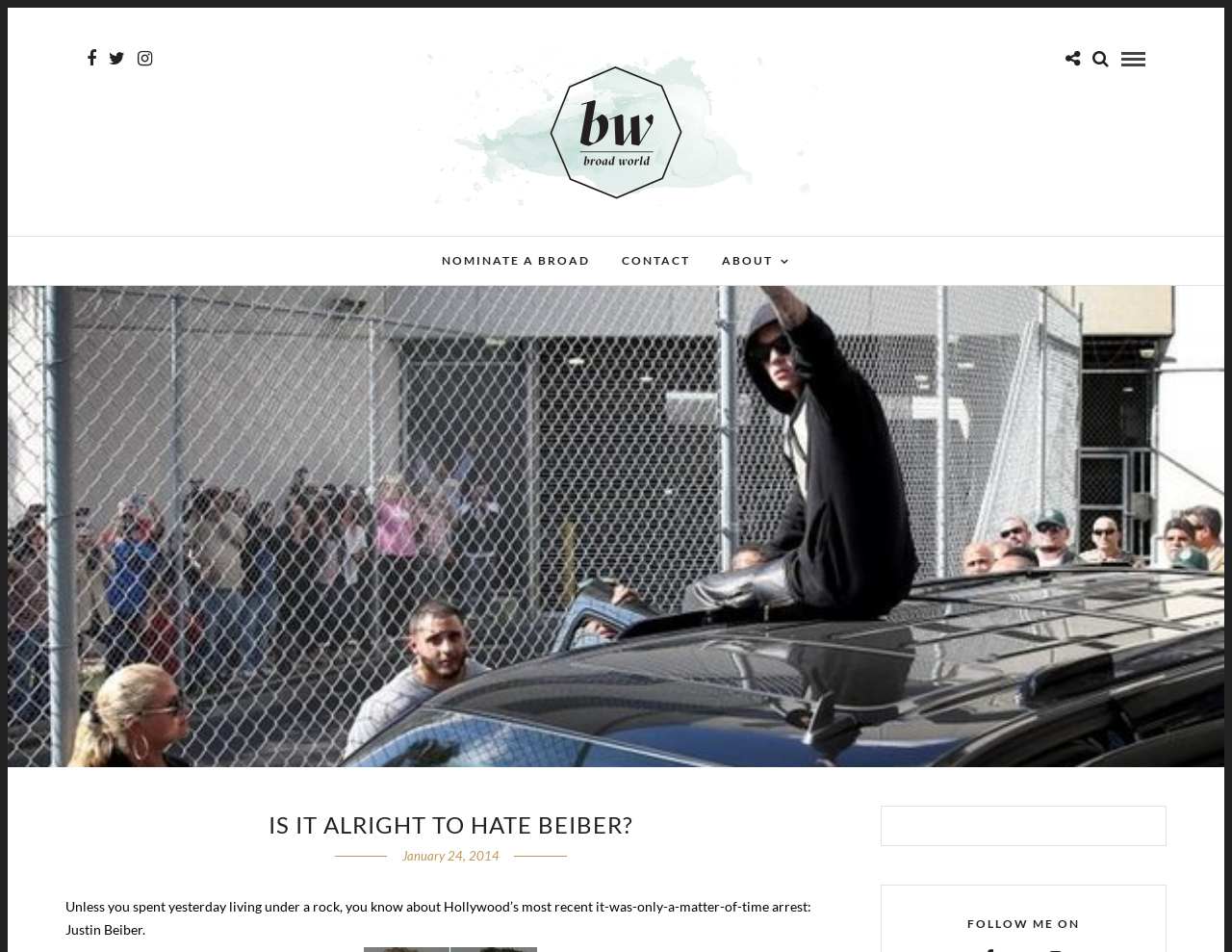What is the date of the article?
Please answer the question as detailed as possible based on the image.

The date of the article can be found in the static text element located at the bottom of the page, which reads 'January 24, 2014'.